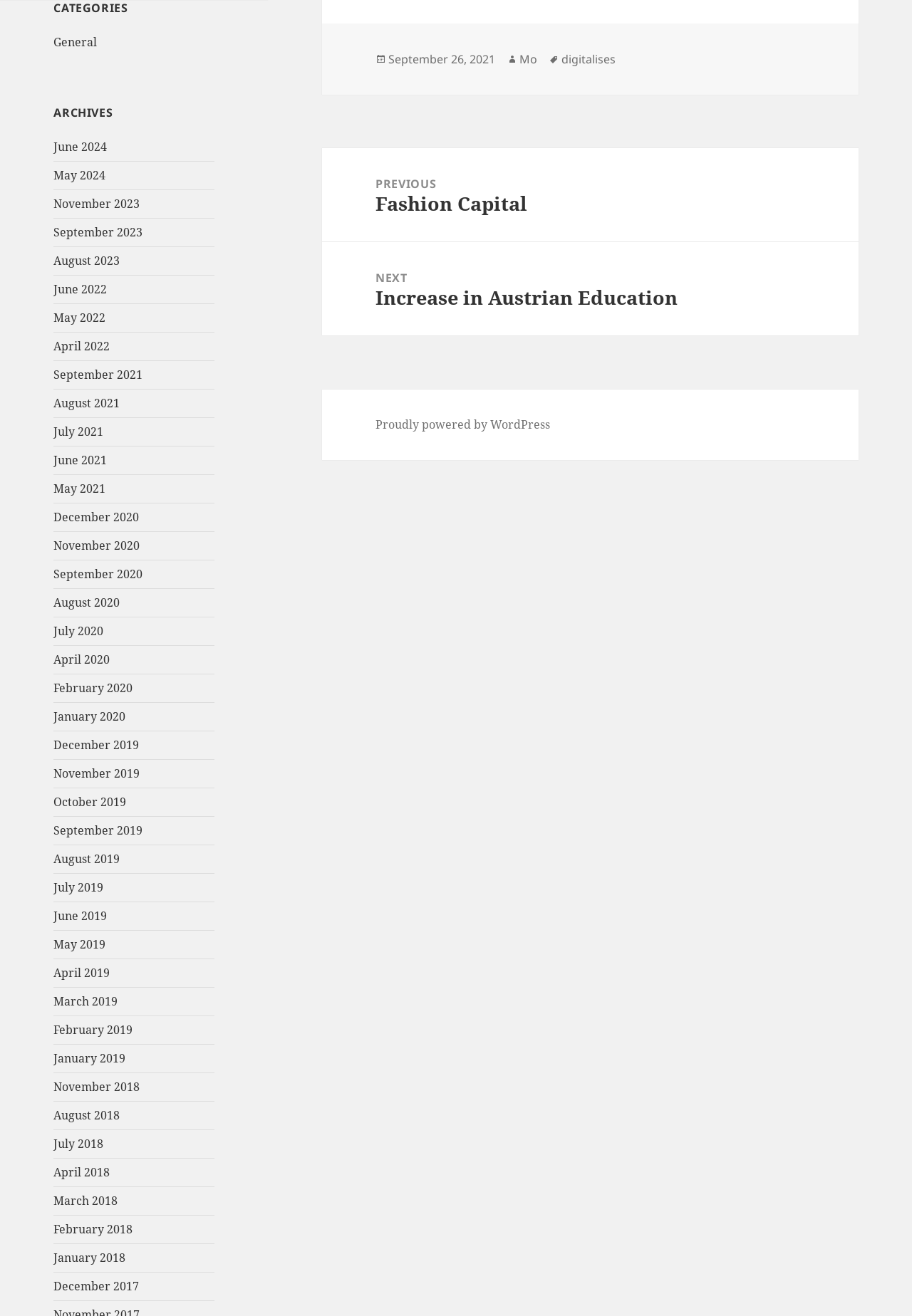Please identify the bounding box coordinates of the region to click in order to complete the given instruction: "Check the author of the post". The coordinates should be four float numbers between 0 and 1, i.e., [left, top, right, bottom].

[0.57, 0.039, 0.589, 0.051]